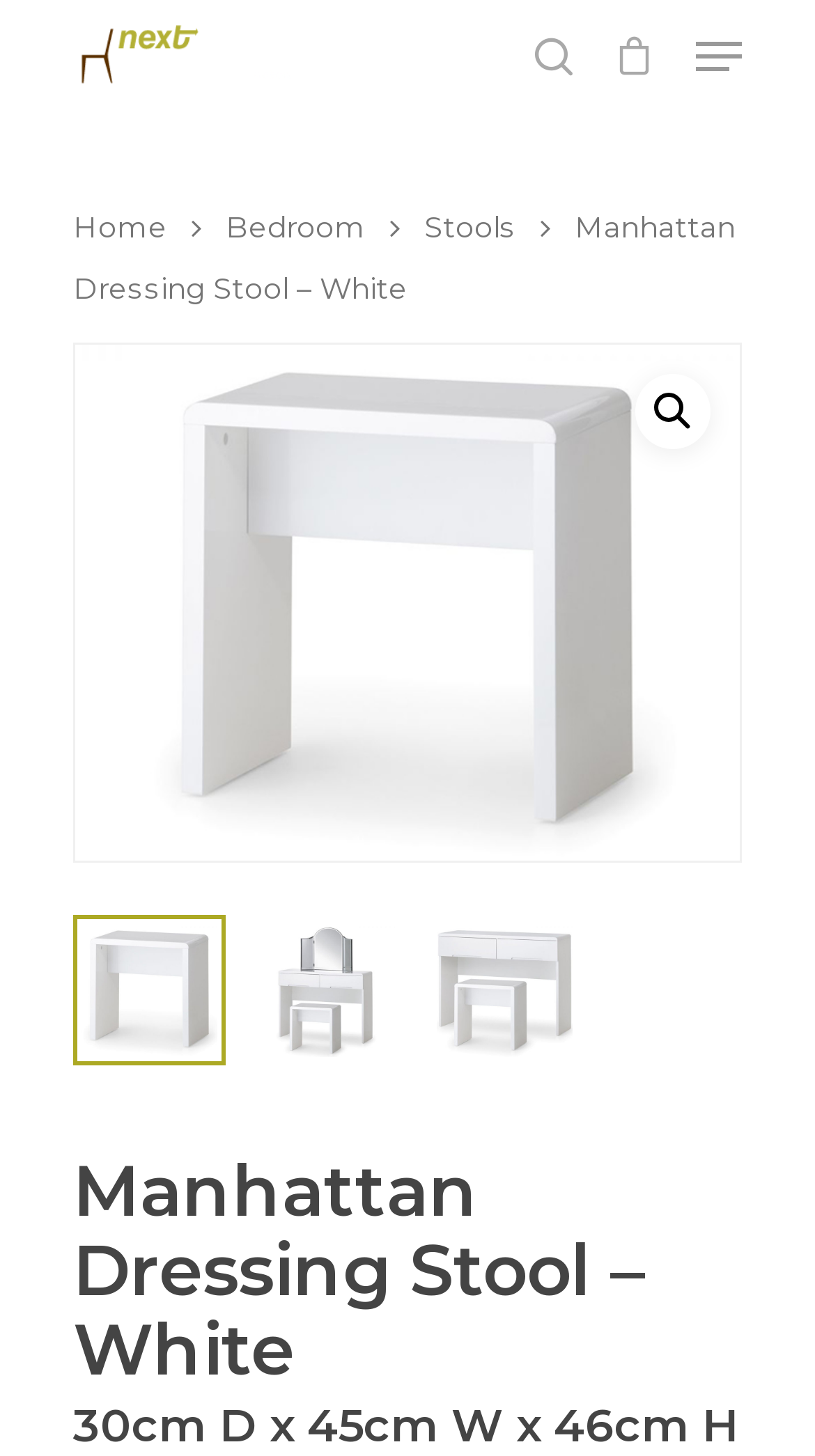Provide the bounding box coordinates of the section that needs to be clicked to accomplish the following instruction: "Go to Next Furniture Acton homepage."

[0.09, 0.017, 0.485, 0.06]